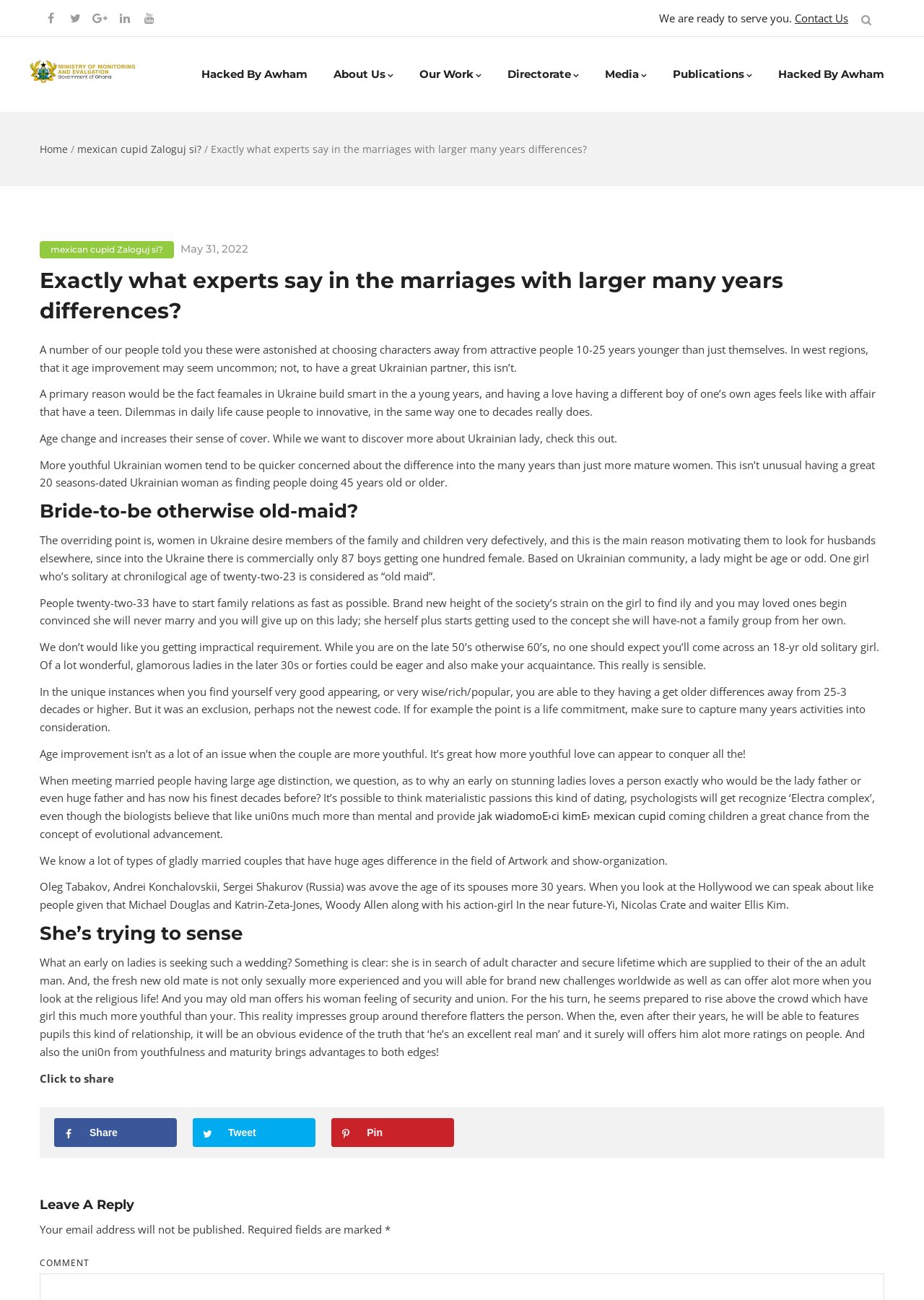Explain the webpage's design and content in an elaborate manner.

This webpage appears to be a blog post or article discussing the topic of marriages with large age differences. The title of the page, "Exactly what experts say in the marriages with larger many years differences?", is prominently displayed at the top of the page.

At the top of the page, there are several links and icons, including a series of social media links and a contact us link. Below this, there is a heading that reads "Ministry of Monitoring and Evaluation" with an accompanying image.

The main content of the page is divided into several sections, each with its own heading. The first section discusses how some people are surprised by the age difference in marriages, particularly in Western regions. The text explains that in Ukraine, women tend to mature quickly and having a relationship with someone of a similar age can feel like an affair with a teenager.

The next section discusses how age differences can affect a person's sense of security and how younger Ukrainian women are more concerned about the age difference than older women. There is also a discussion about how society views women who are single at a certain age, with those in their 20s being considered "old maids".

The article then goes on to discuss how people in their 50s or 60s should not expect to find an 18-year-old single girl, but rather should look for women in their 30s or 40s who are eager to make their acquaintance. There is also a mention of how some men are able to attract younger women due to their good looks, wisdom, or wealth.

The next section discusses how age differences are not as much of an issue when the couple is younger, and how some people are able to make relationships work despite large age gaps. There are also examples given of famous couples who have successfully navigated large age differences.

The final section of the article discusses what an early woman is seeking in a marriage, including adult character, secure life, and spiritual life. The text explains that an older man can offer a sense of security and union, and that the union of youth and maturity brings advantages to both sides.

At the bottom of the page, there are links to share the article on social media, as well as a section for leaving a reply or comment.